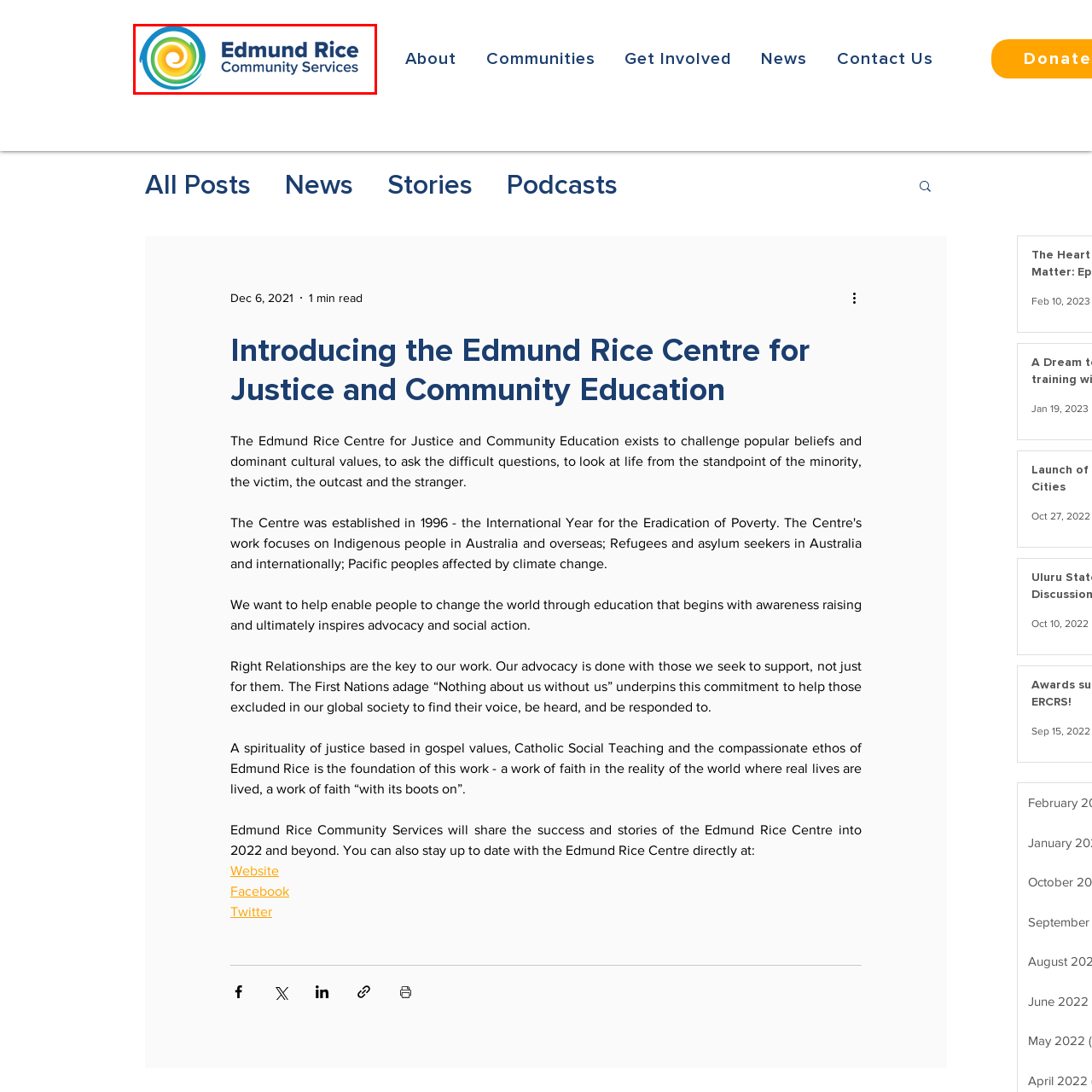Focus on the highlighted area in red, What is the font style of the text? Answer using a single word or phrase.

Bold and clear